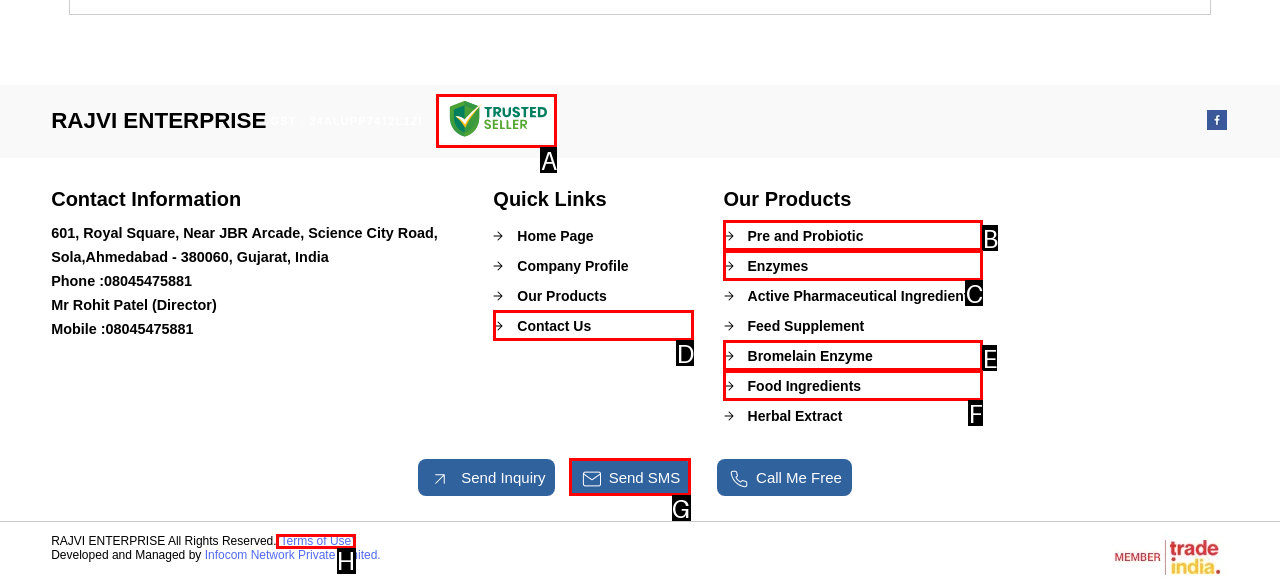Find the HTML element that corresponds to the description: Enzymes. Indicate your selection by the letter of the appropriate option.

C